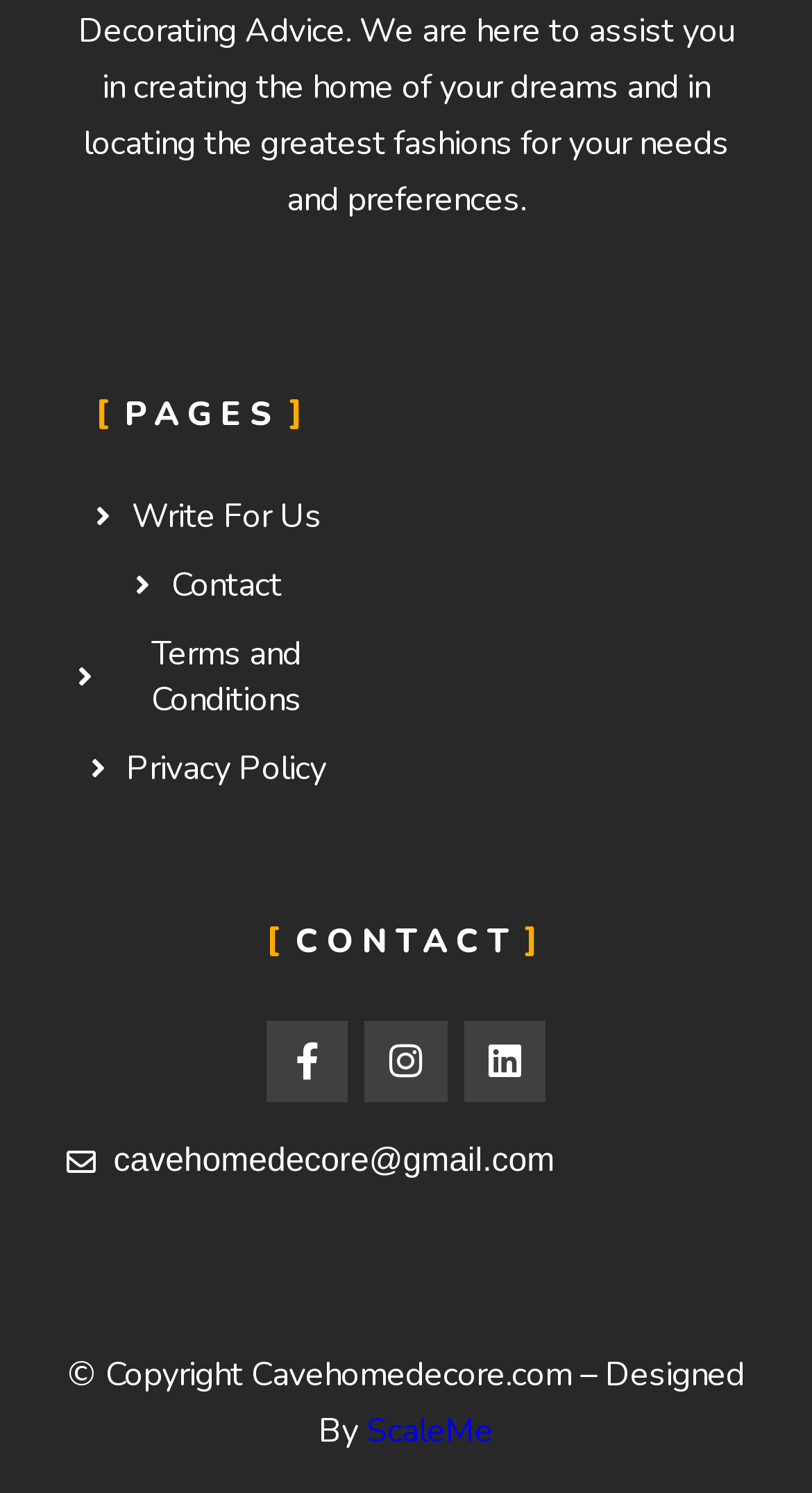Please identify the bounding box coordinates for the region that you need to click to follow this instruction: "Click on Write For Us".

[0.082, 0.33, 0.418, 0.361]